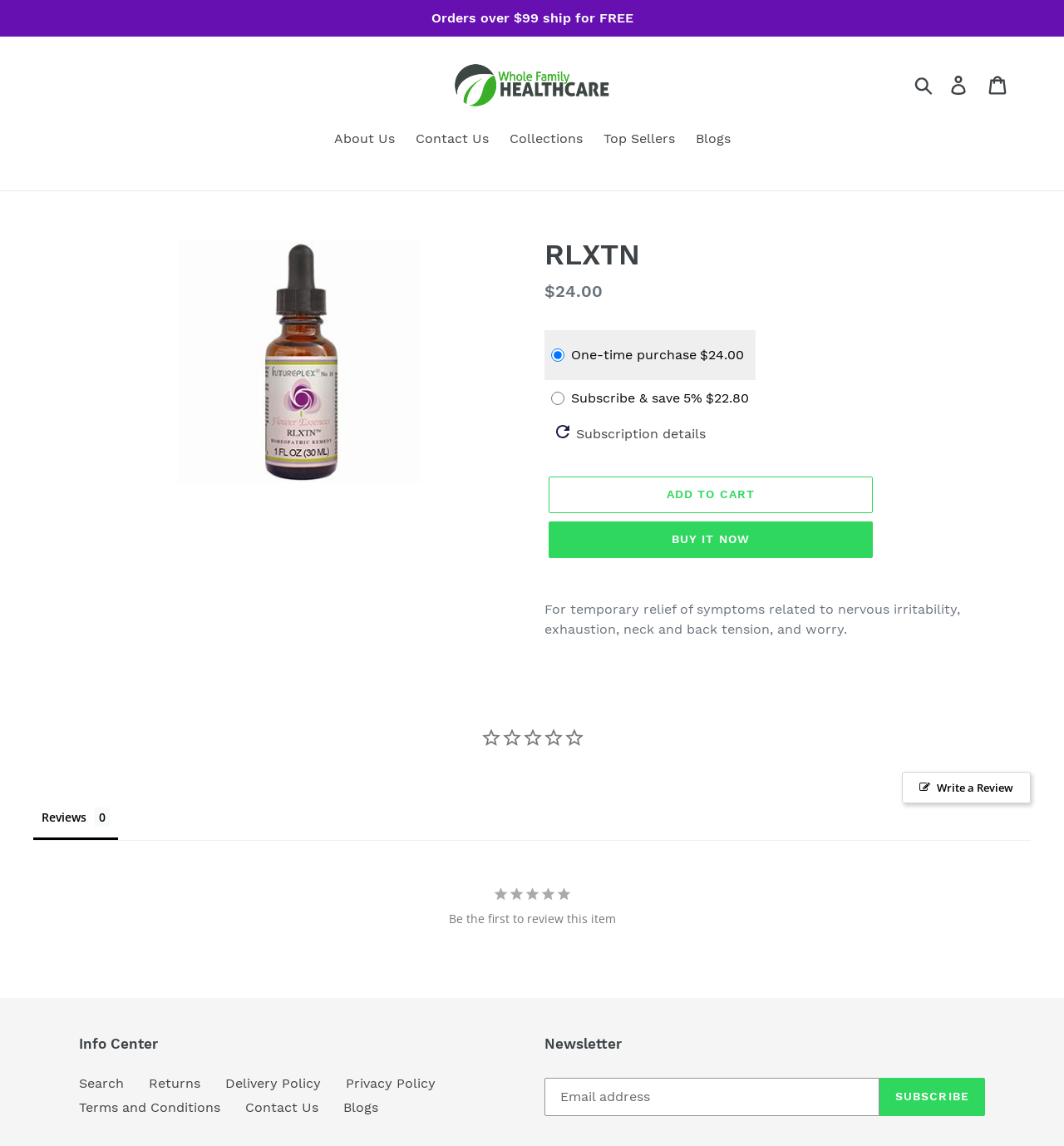Use a single word or phrase to answer the following:
What is the price of the RLXTN product?

$24.00